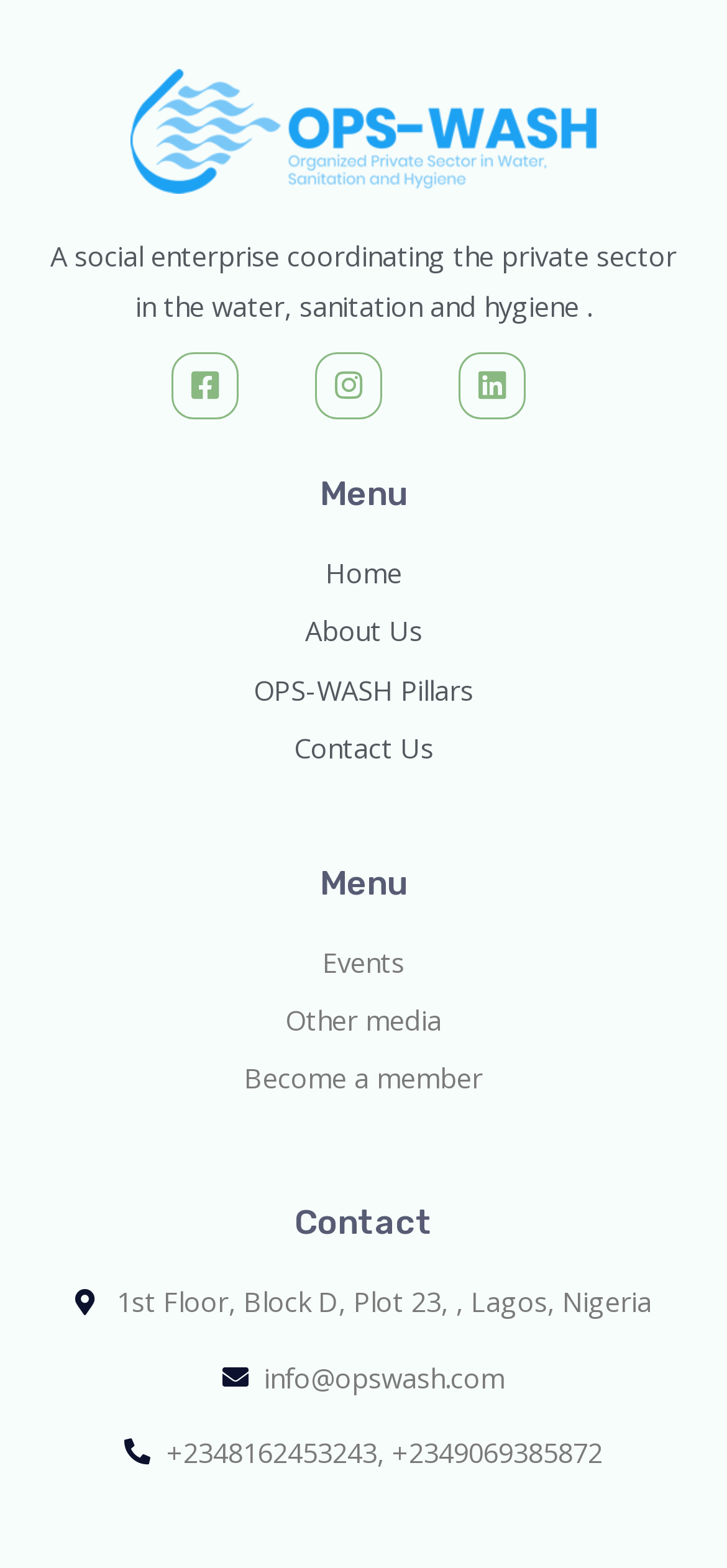What is the organization's contact email?
Using the image as a reference, give an elaborate response to the question.

The StaticText element at the bottom of the webpage displays the organization's contact information, including the email address 'info@opswash.com'.